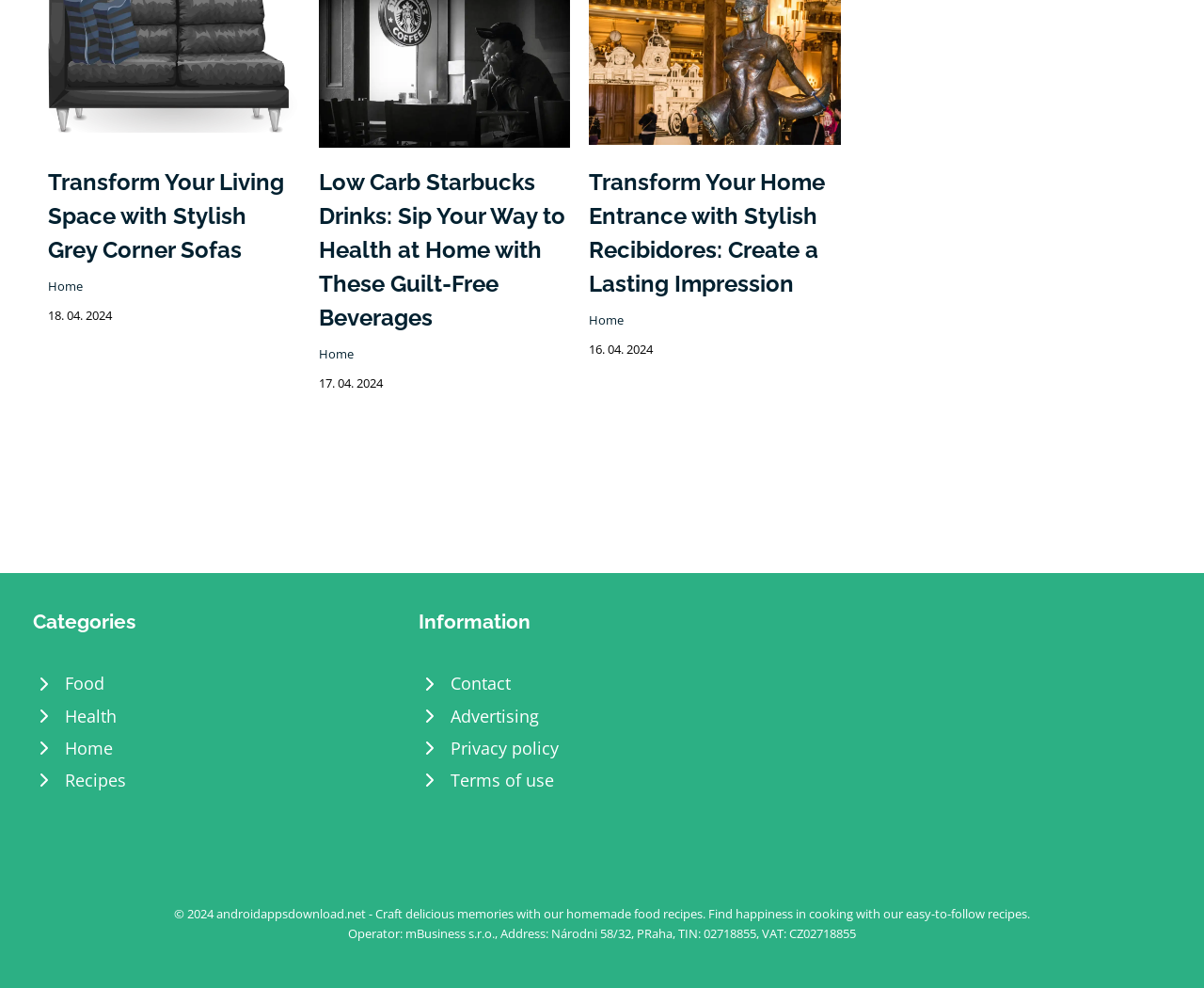Please determine the bounding box coordinates for the element with the description: "alt="Low Carb Starbucks Drinks"".

[0.265, 0.05, 0.474, 0.072]